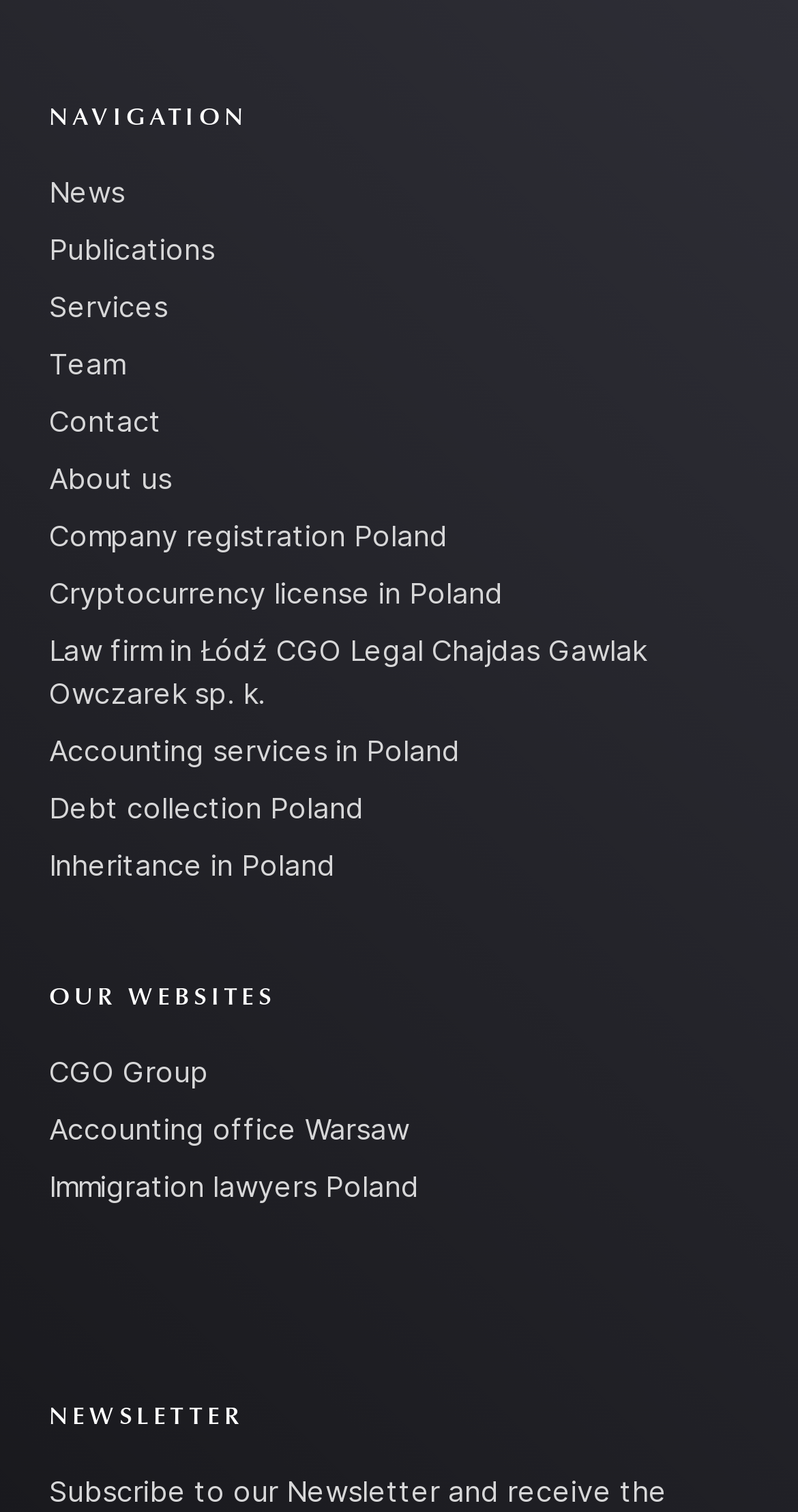Identify the bounding box coordinates of the region I need to click to complete this instruction: "Learn more about CGO Group".

[0.062, 0.697, 0.262, 0.72]